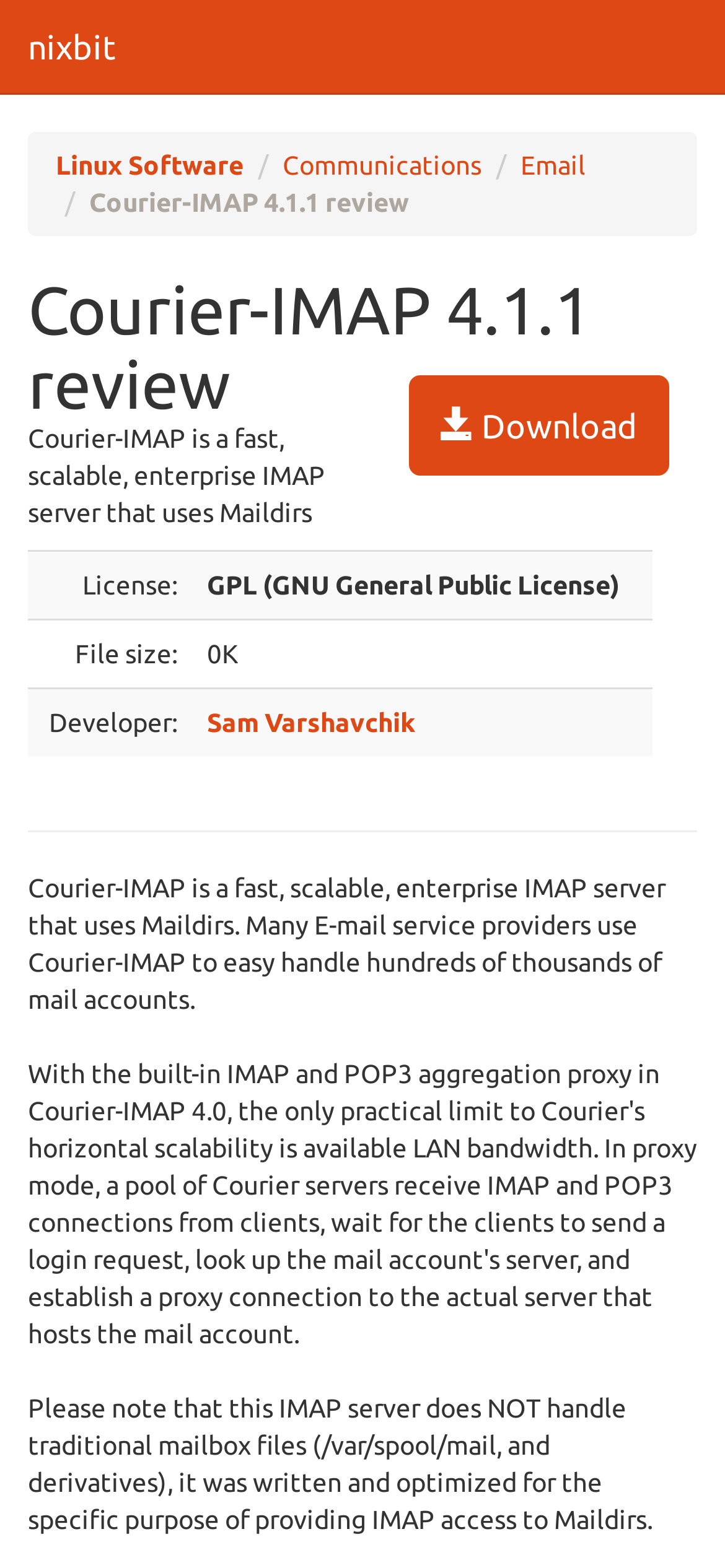Generate the text content of the main heading of the webpage.

Courier-IMAP 4.1.1 review